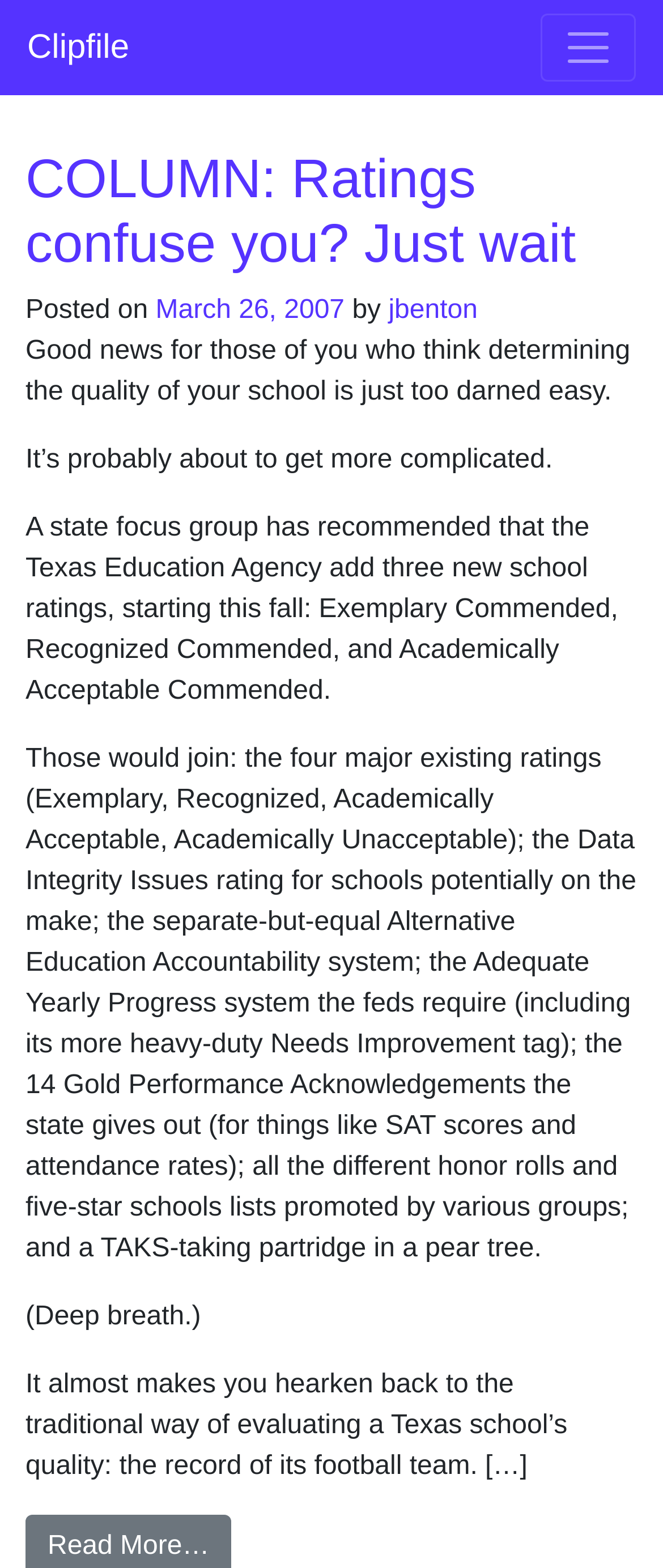Bounding box coordinates should be provided in the format (top-left x, top-left y, bottom-right x, bottom-right y) with all values between 0 and 1. Identify the bounding box for this UI element: March 26, 2007

[0.235, 0.188, 0.52, 0.207]